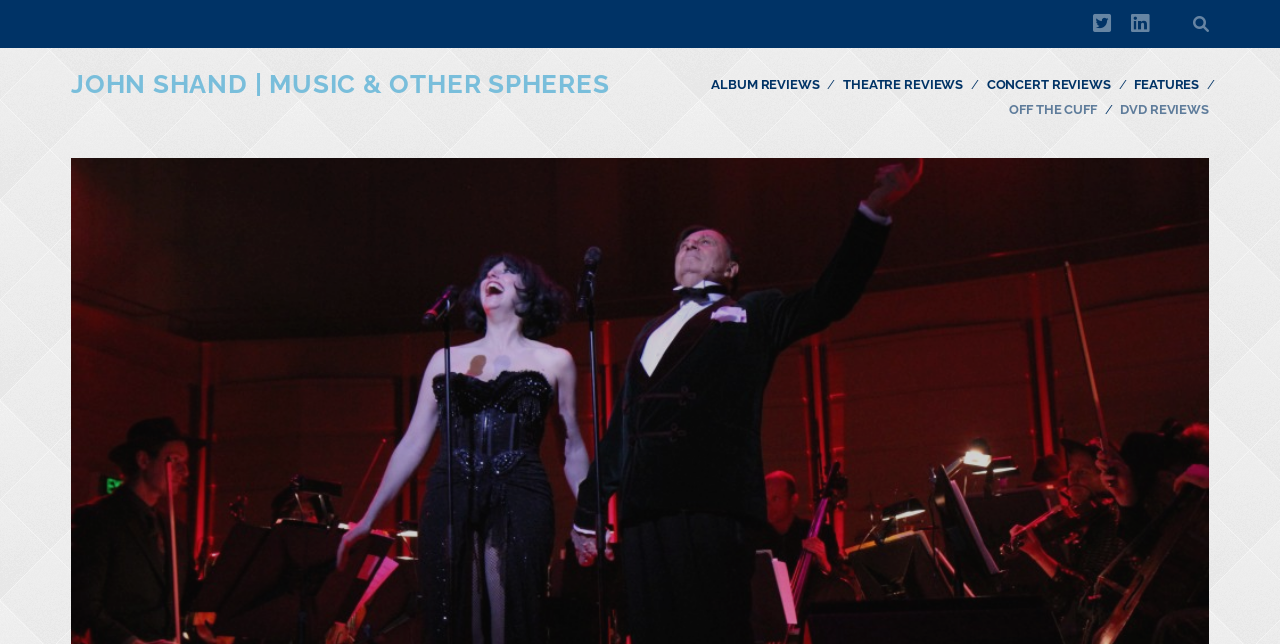Please predict the bounding box coordinates of the element's region where a click is necessary to complete the following instruction: "Check the DVD REVIEWS". The coordinates should be represented by four float numbers between 0 and 1, i.e., [left, top, right, bottom].

[0.875, 0.152, 0.945, 0.19]